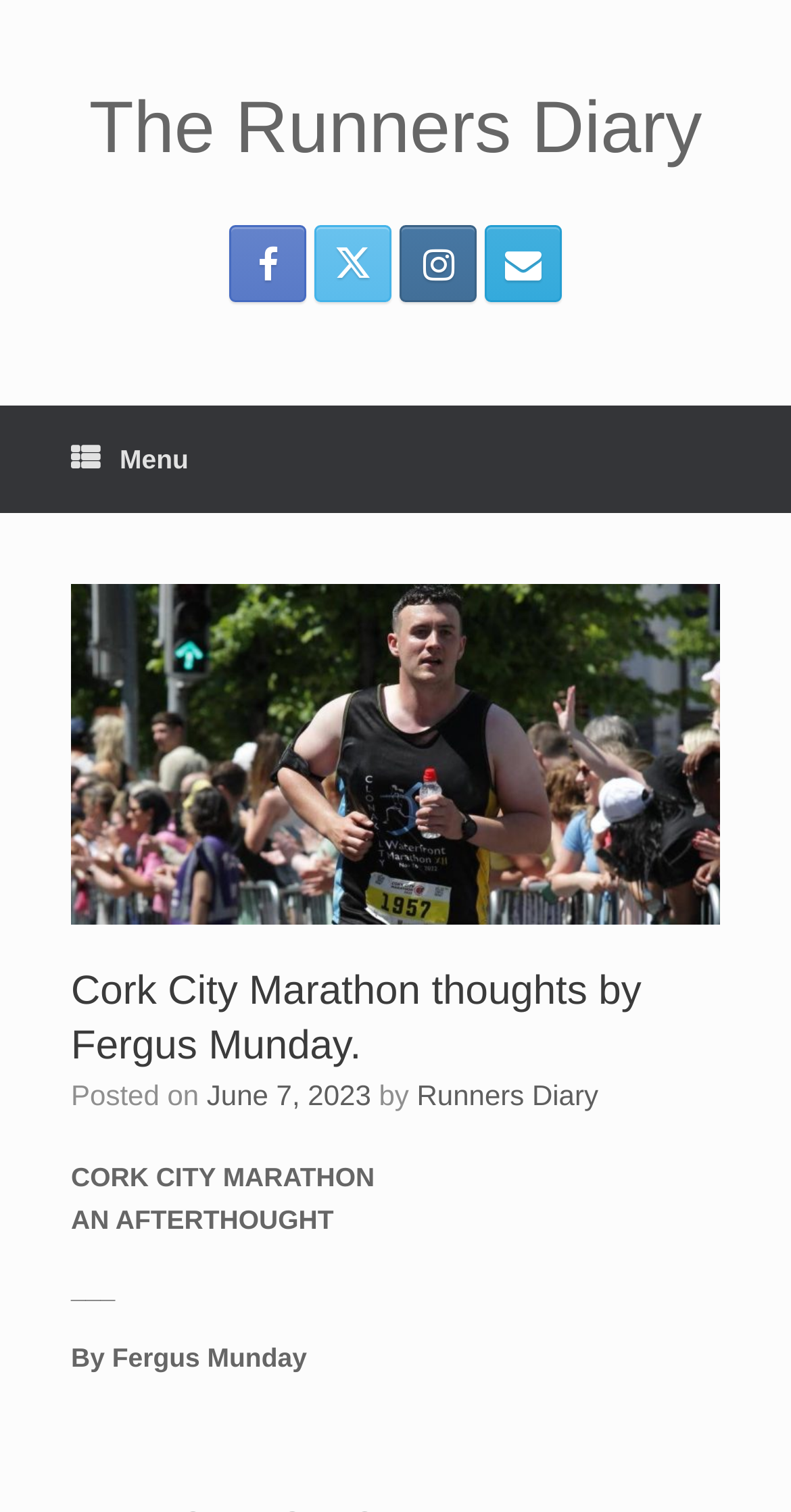Please find and generate the text of the main heading on the webpage.

Cork City Marathon thoughts by Fergus Munday.